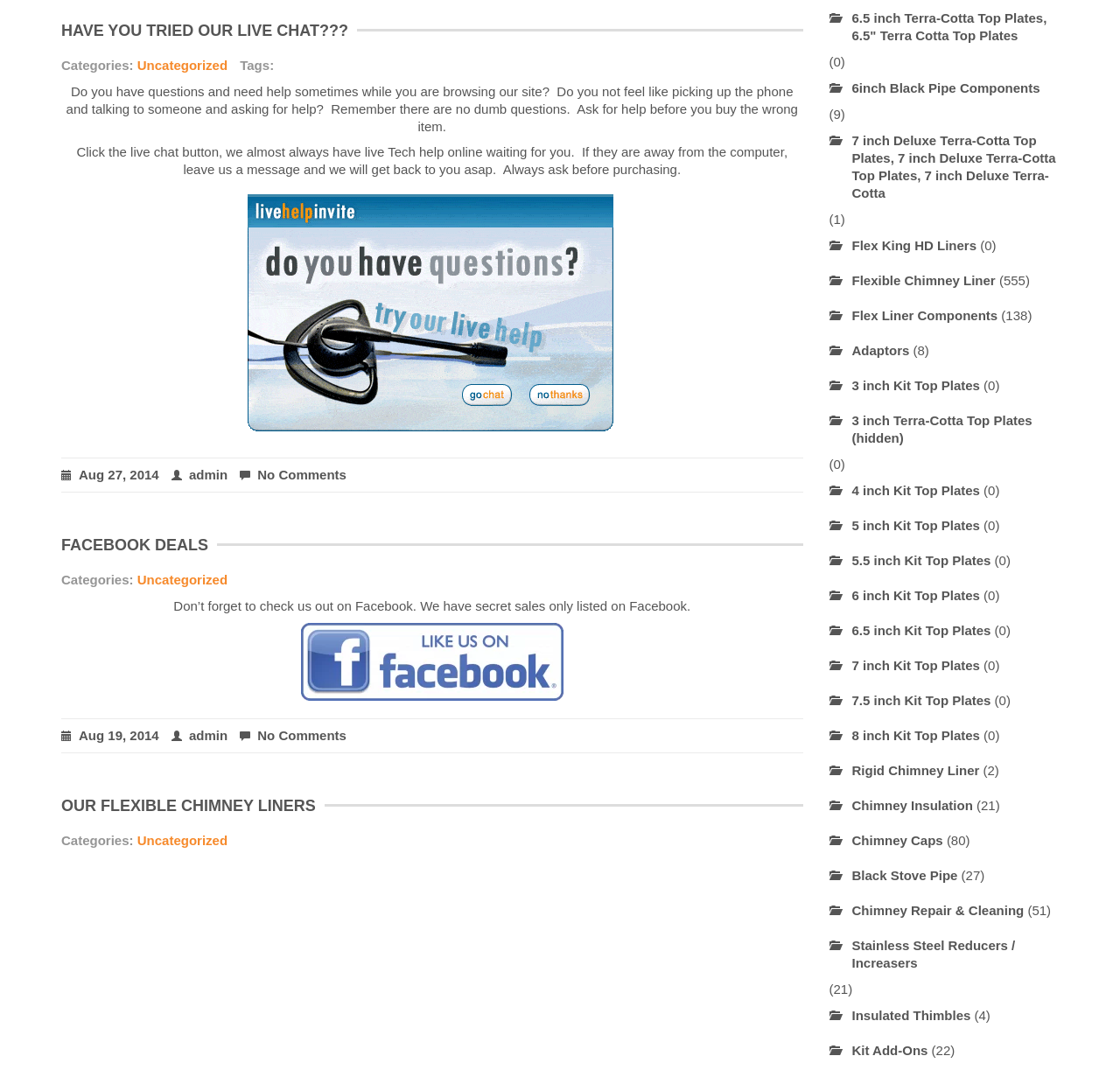Locate the bounding box coordinates of the clickable area to execute the instruction: "Click on the 'lLive Chat Help' button". Provide the coordinates as four float numbers between 0 and 1, represented as [left, top, right, bottom].

[0.055, 0.172, 0.717, 0.406]